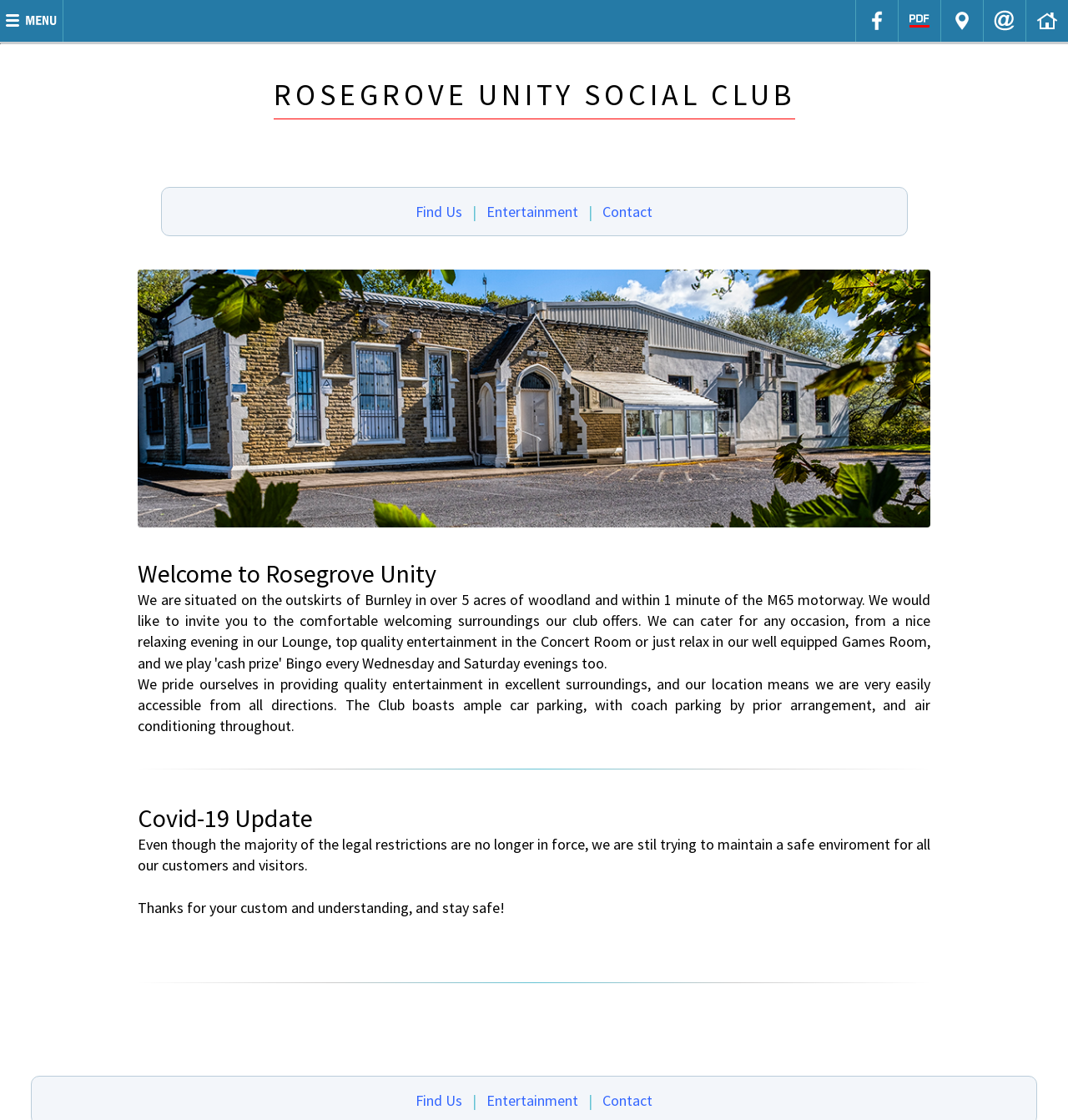Determine the main heading of the webpage and generate its text.

Welcome to Rosegrove Unity